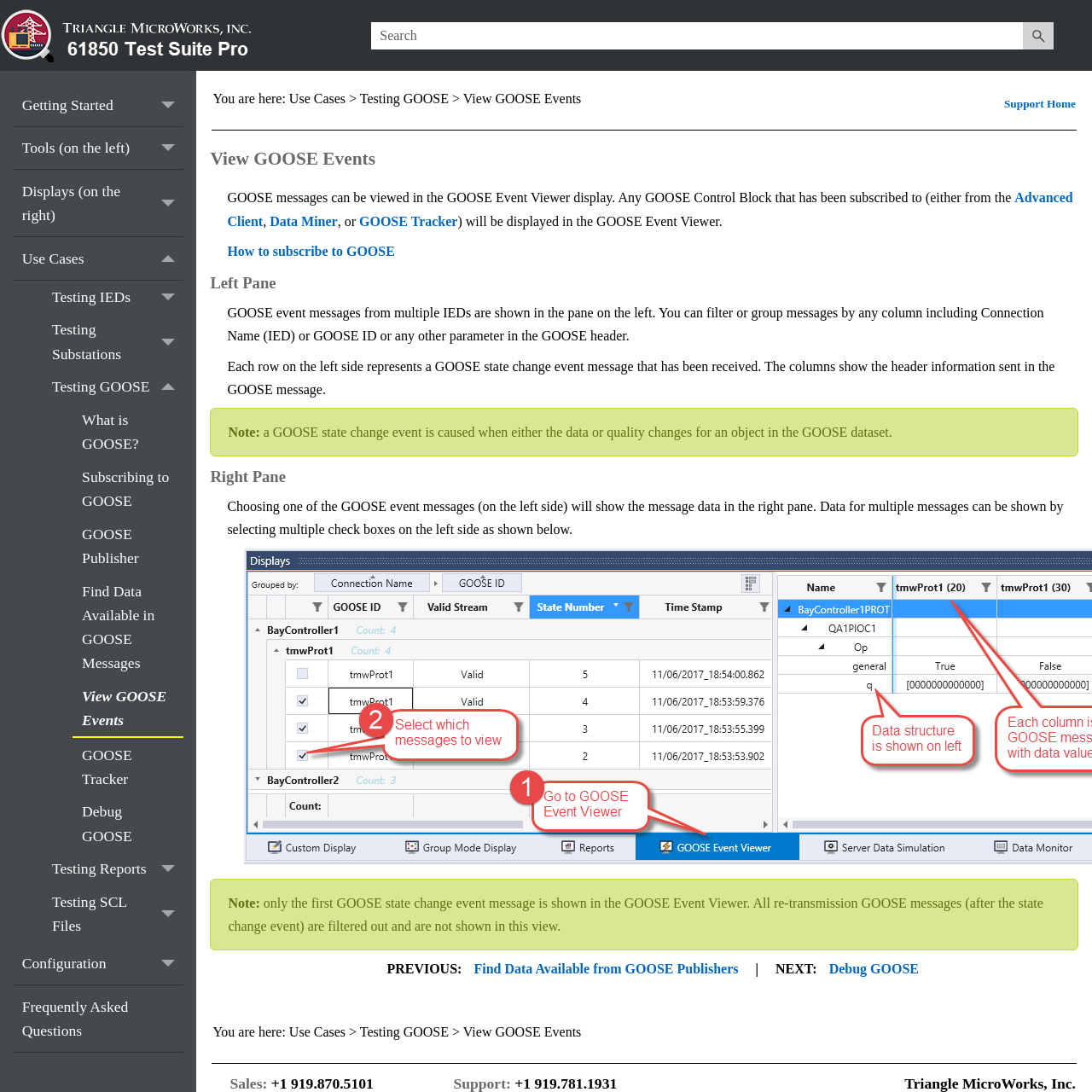Identify the bounding box of the HTML element described here: "Testing SCL Files". Provide the coordinates as four float numbers between 0 and 1: [left, top, right, bottom].

[0.039, 0.811, 0.168, 0.863]